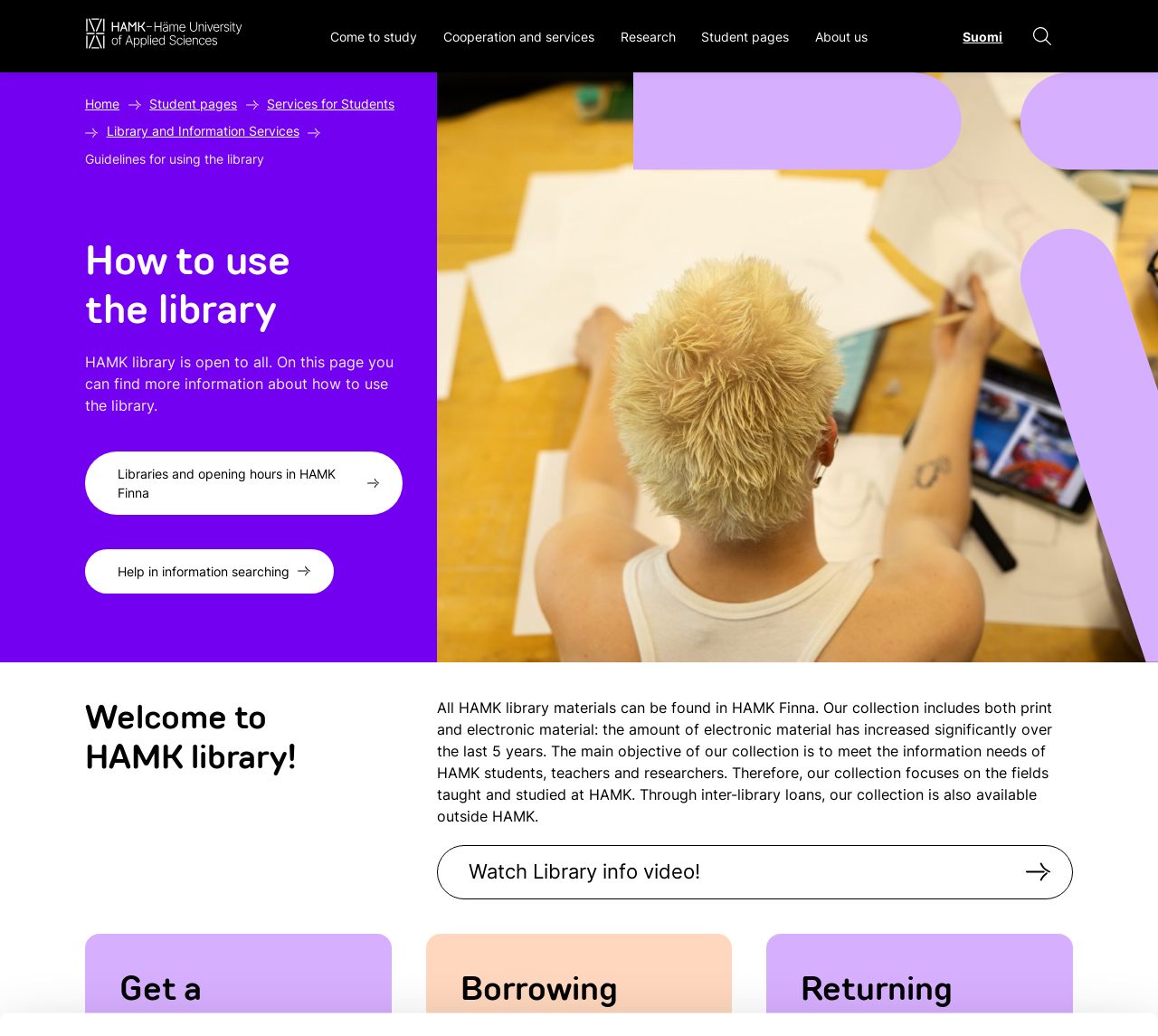Please identify the bounding box coordinates of the element that needs to be clicked to execute the following command: "Watch the 'Library info video'". Provide the bounding box using four float numbers between 0 and 1, formatted as [left, top, right, bottom].

[0.378, 0.815, 0.926, 0.868]